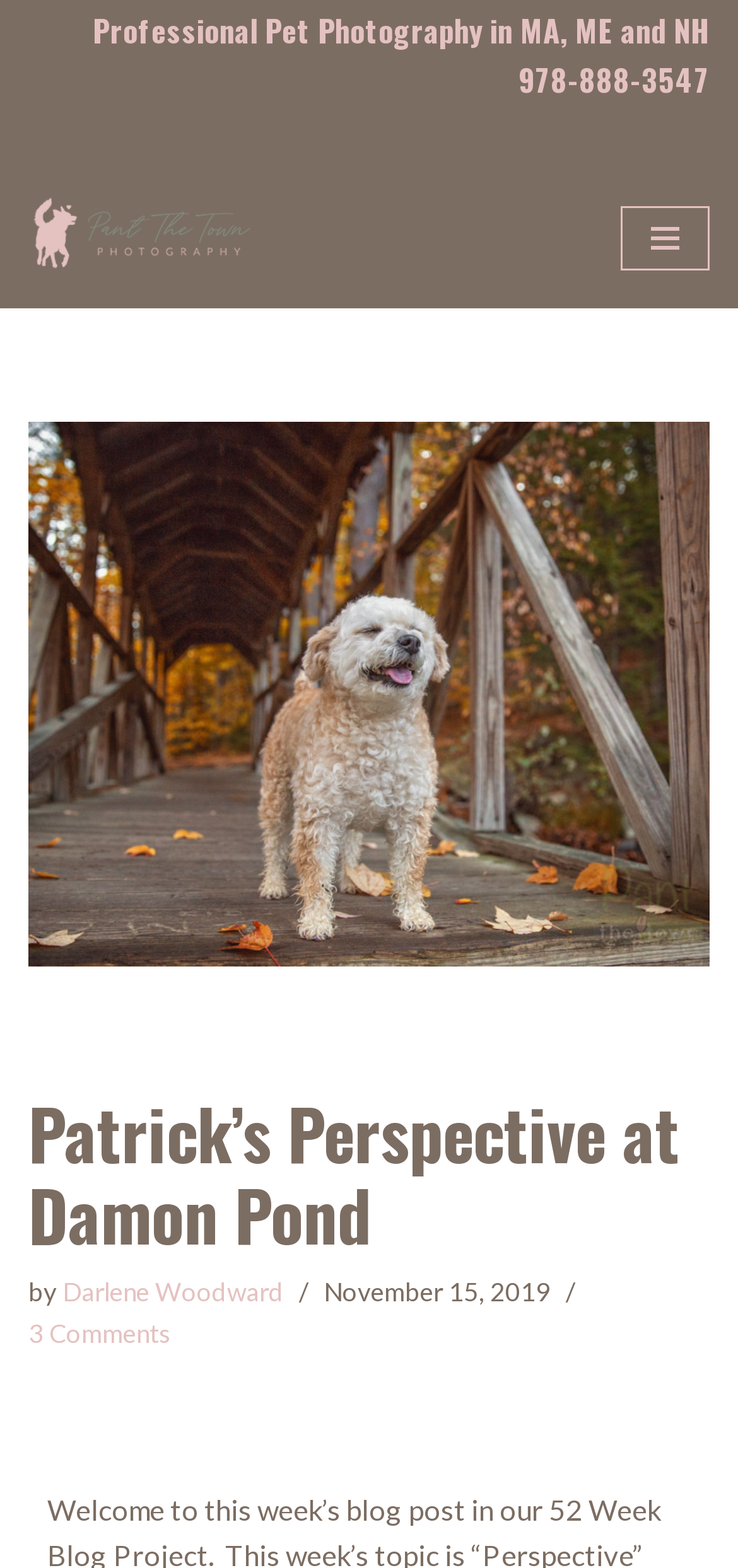For the element described, predict the bounding box coordinates as (top-left x, top-left y, bottom-right x, bottom-right y). All values should be between 0 and 1. Element description: 978-888-3547

[0.703, 0.036, 0.962, 0.065]